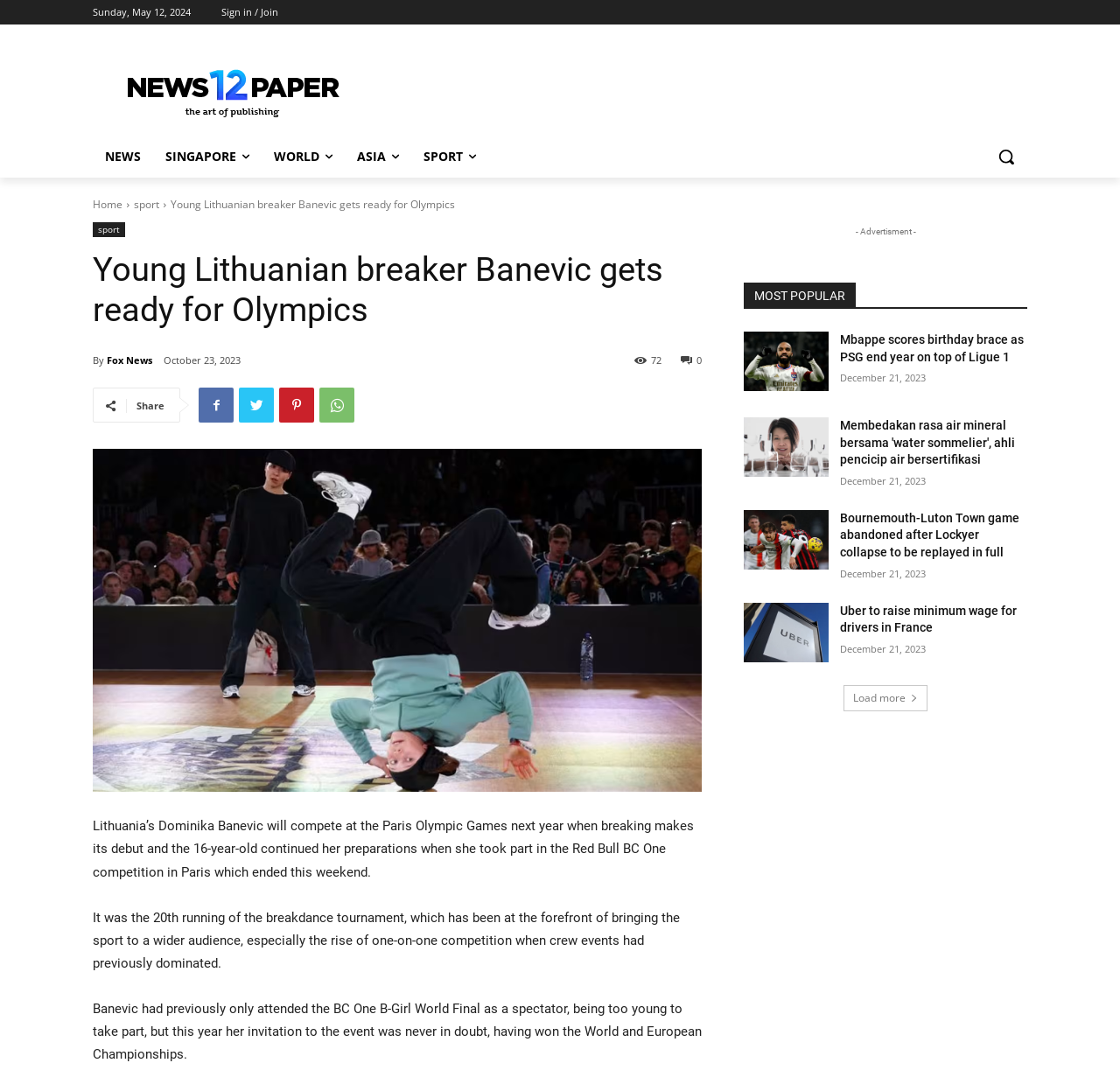Identify the bounding box coordinates of the section that should be clicked to achieve the task described: "Share the article".

[0.122, 0.371, 0.147, 0.383]